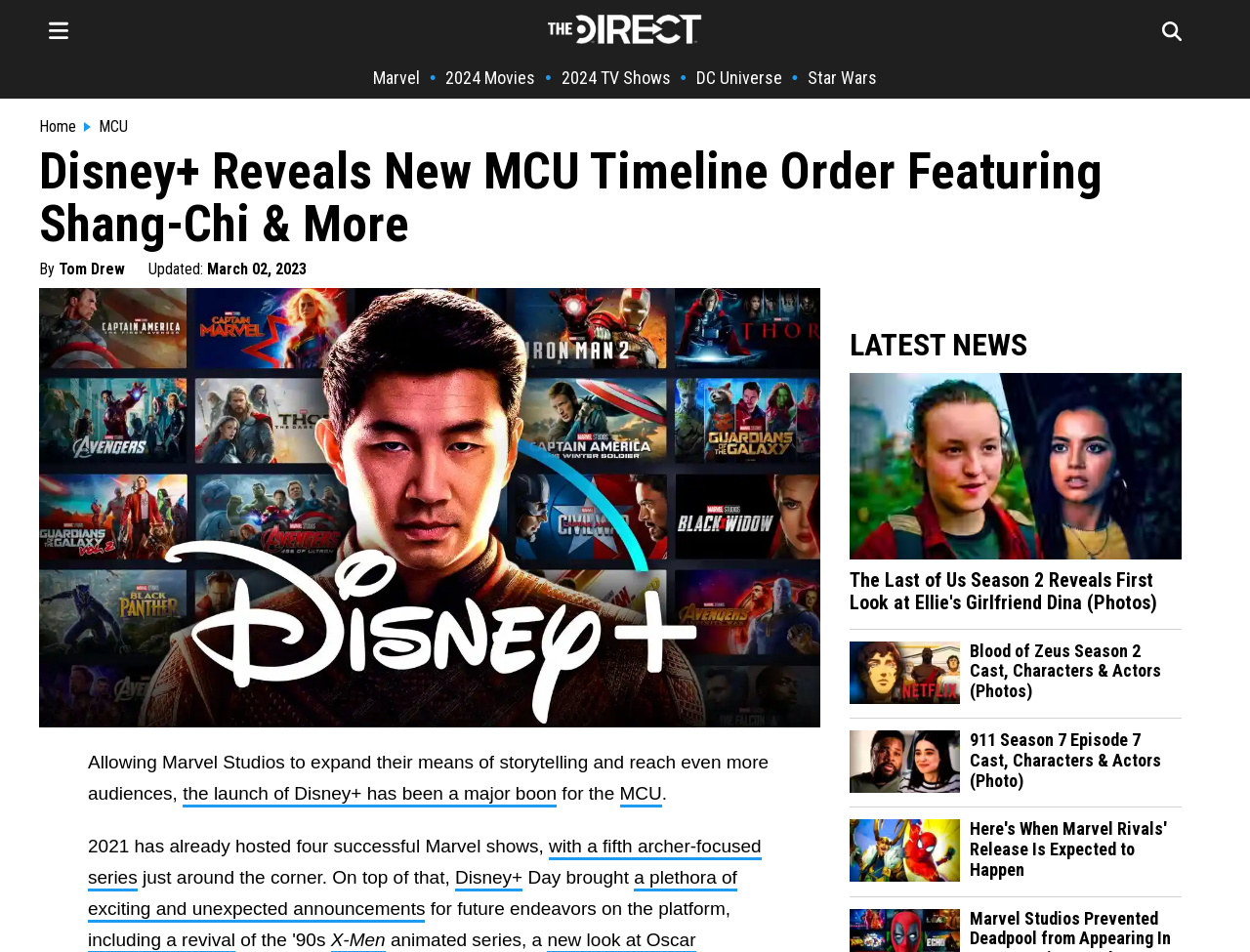Identify and provide the title of the webpage.

Disney+ Reveals New MCU Timeline Order Featuring Shang-Chi & More